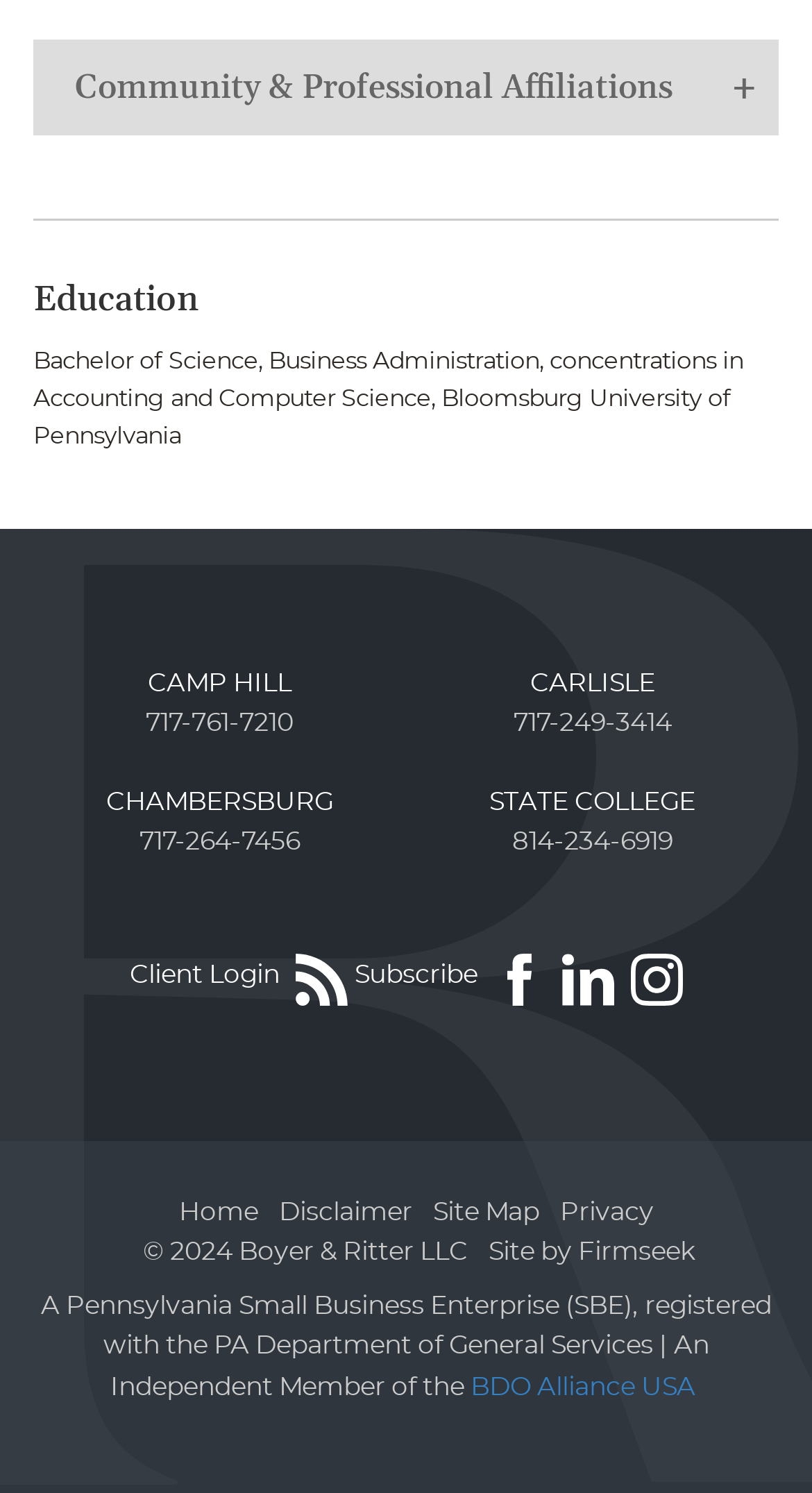Please answer the following question using a single word or phrase: How many office locations are listed?

4